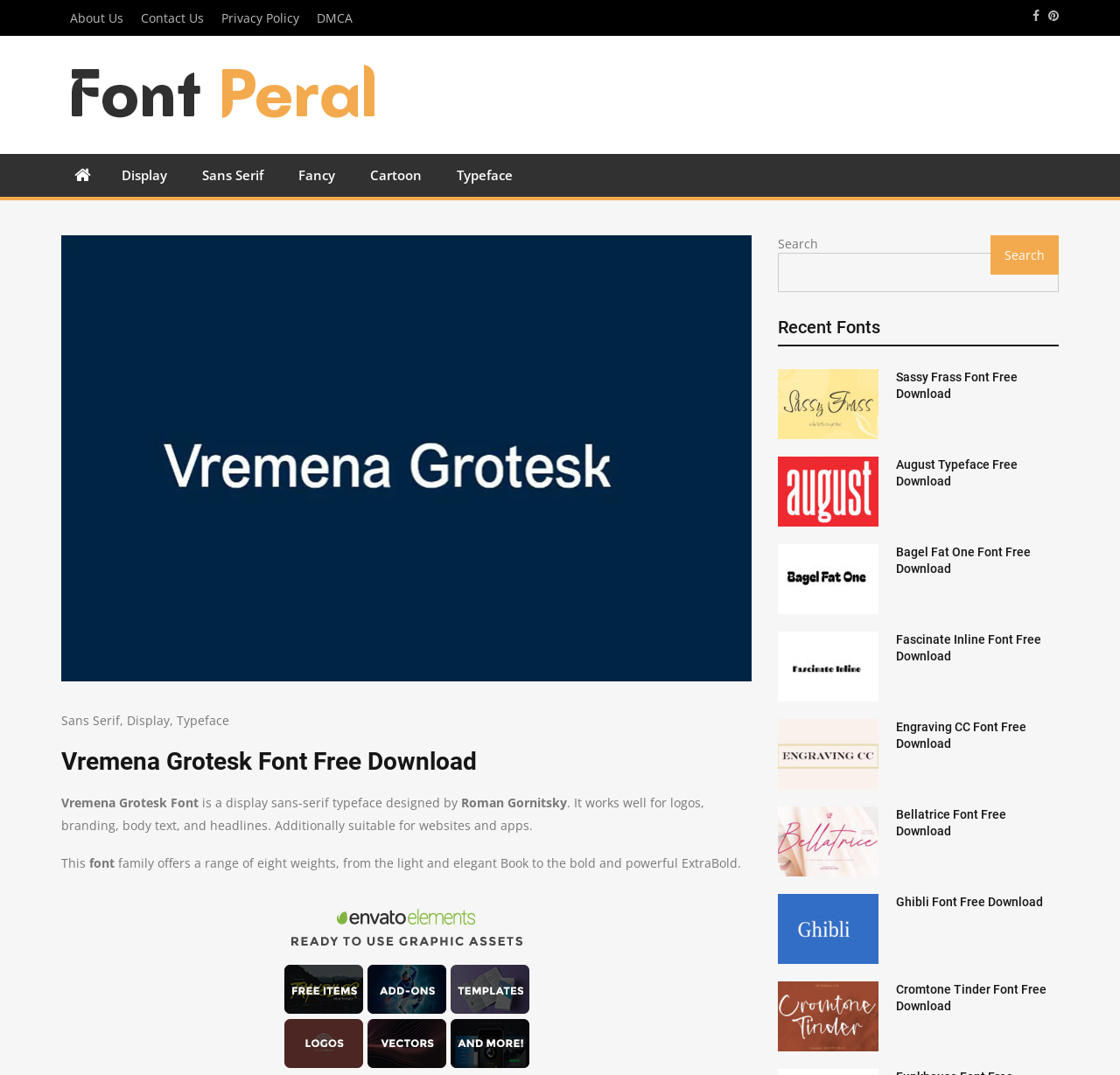Generate a comprehensive description of the webpage content.

This webpage is about downloading and installing the Vremena Grotesk Font for commercial use. At the top, there are five links: "About Us", "Contact Us", "Privacy Policy", "DMCA", and two social media links to Facebook and Pinterest. Below these links, there is a layout table with a font pearl logo on the left and a search bar on the right.

On the left side, there are several links to font categories, including "Display", "Sans Serif", "Fancy", "Cartoon", and "Typeface". Below these links, there is a large image of the Vremena Grotesk Font Family. Above the image, there is a header with the font name and a description of the font, stating that it is a display sans-serif typeface designed by Roman Gornitsky. The description also mentions that the font is suitable for logos, branding, body text, and headlines, as well as for websites and apps.

On the right side, there is a section titled "Recent Fonts" with several font images and links to download them. Each font has a heading with its name and a link to download it. The fonts listed are Sassy Frass, August Typeface, Bagel Fat One, Fascinate Inline, Engraving CC, Bellatrice, Ghibli, and Cromtone Tinder.

Overall, the webpage provides a clear and organized layout for users to download and explore different fonts, with a focus on the Vremena Grotesk Font.